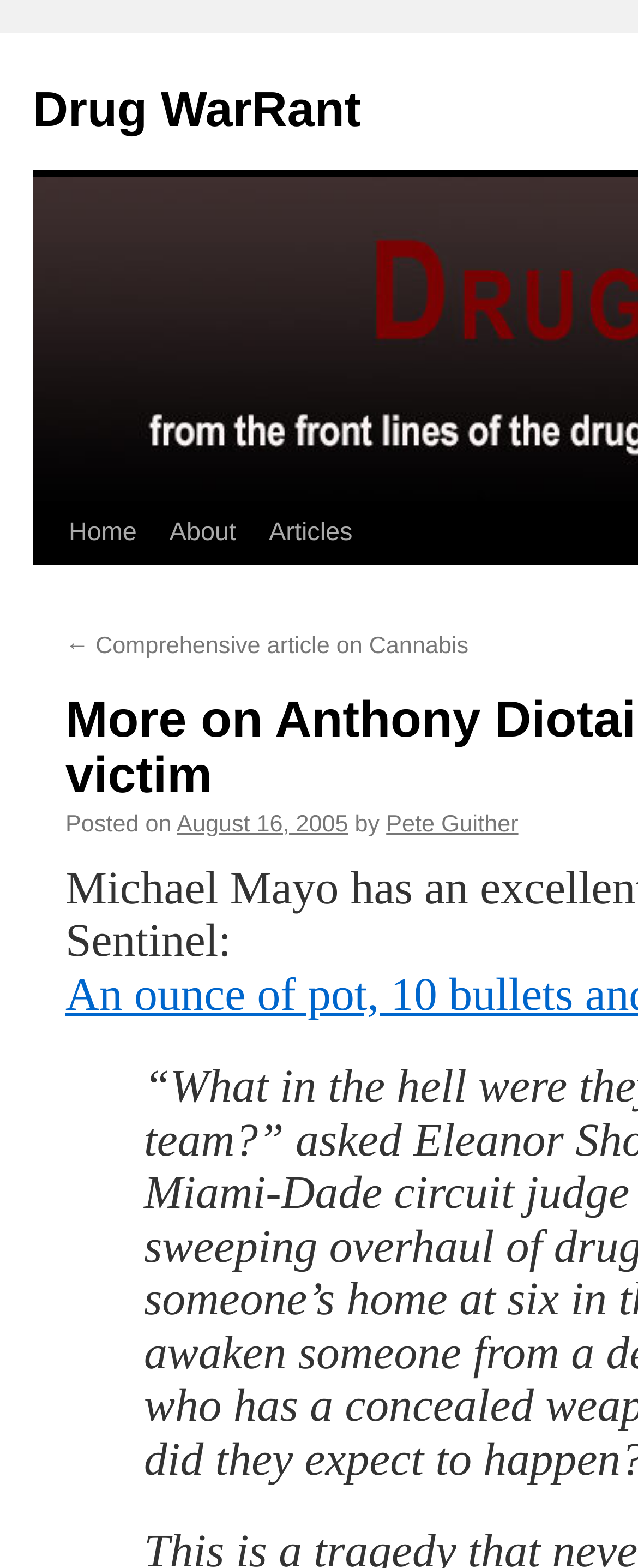Answer the question with a brief word or phrase:
What is the name of the website?

Drug WarRant